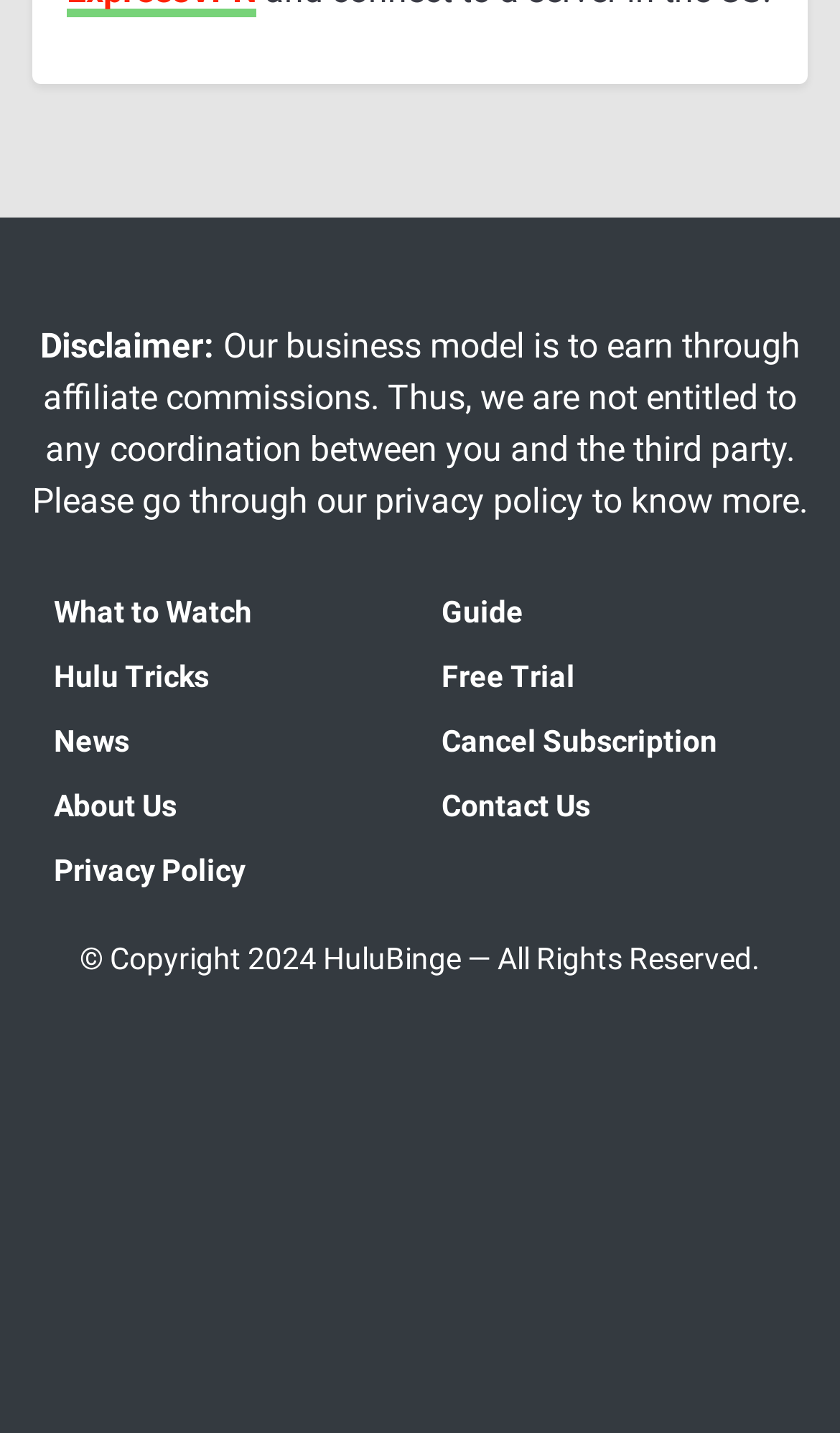Predict the bounding box for the UI component with the following description: "News".

[0.038, 0.494, 0.5, 0.539]